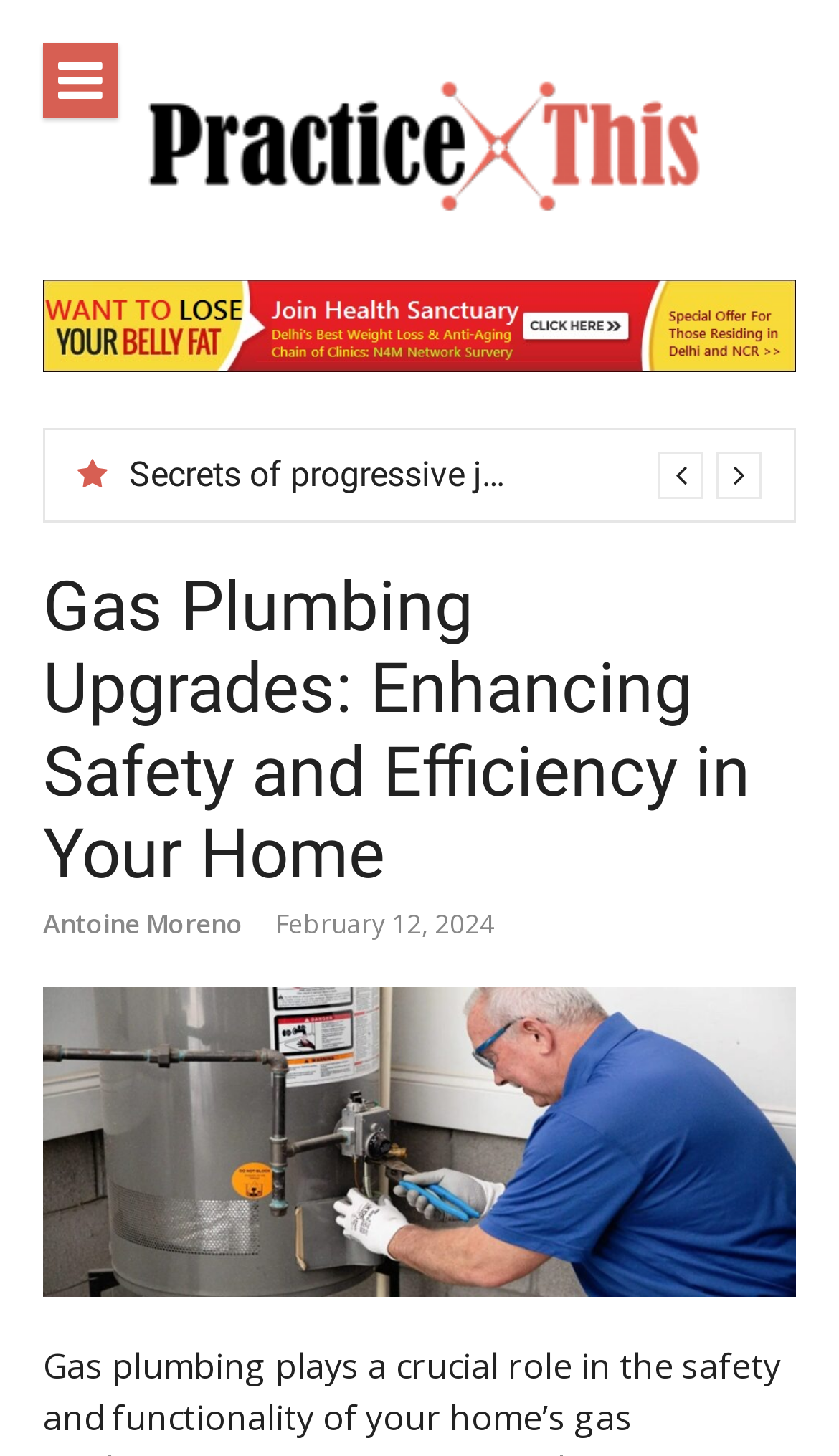Provide a brief response using a word or short phrase to this question:
How many links are there in the main heading section?

2